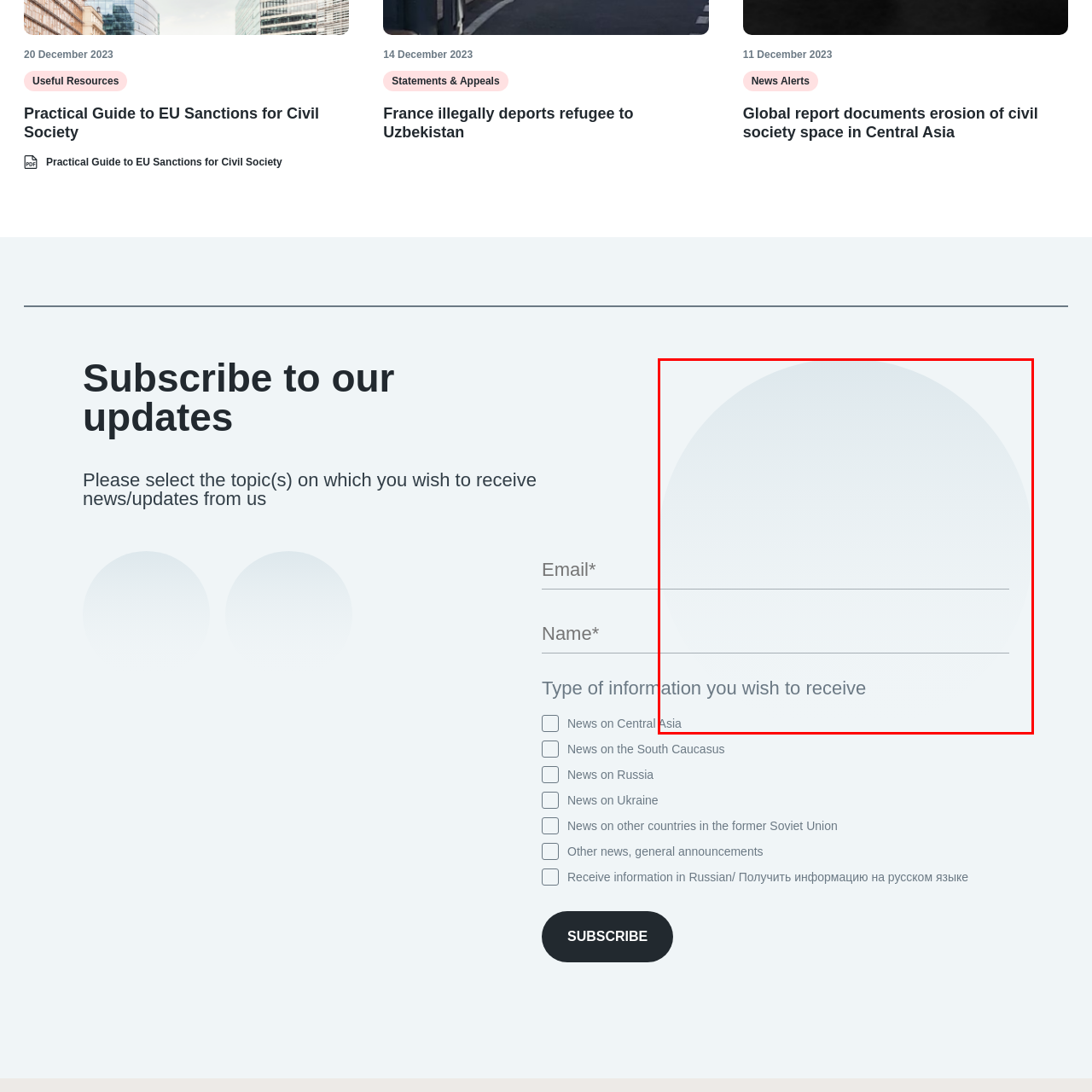Examine the portion within the green circle, What regions are referenced in the prompt? 
Reply succinctly with a single word or phrase.

Central Asia, South Caucasus, Russia, Ukraine, and former Soviet Union